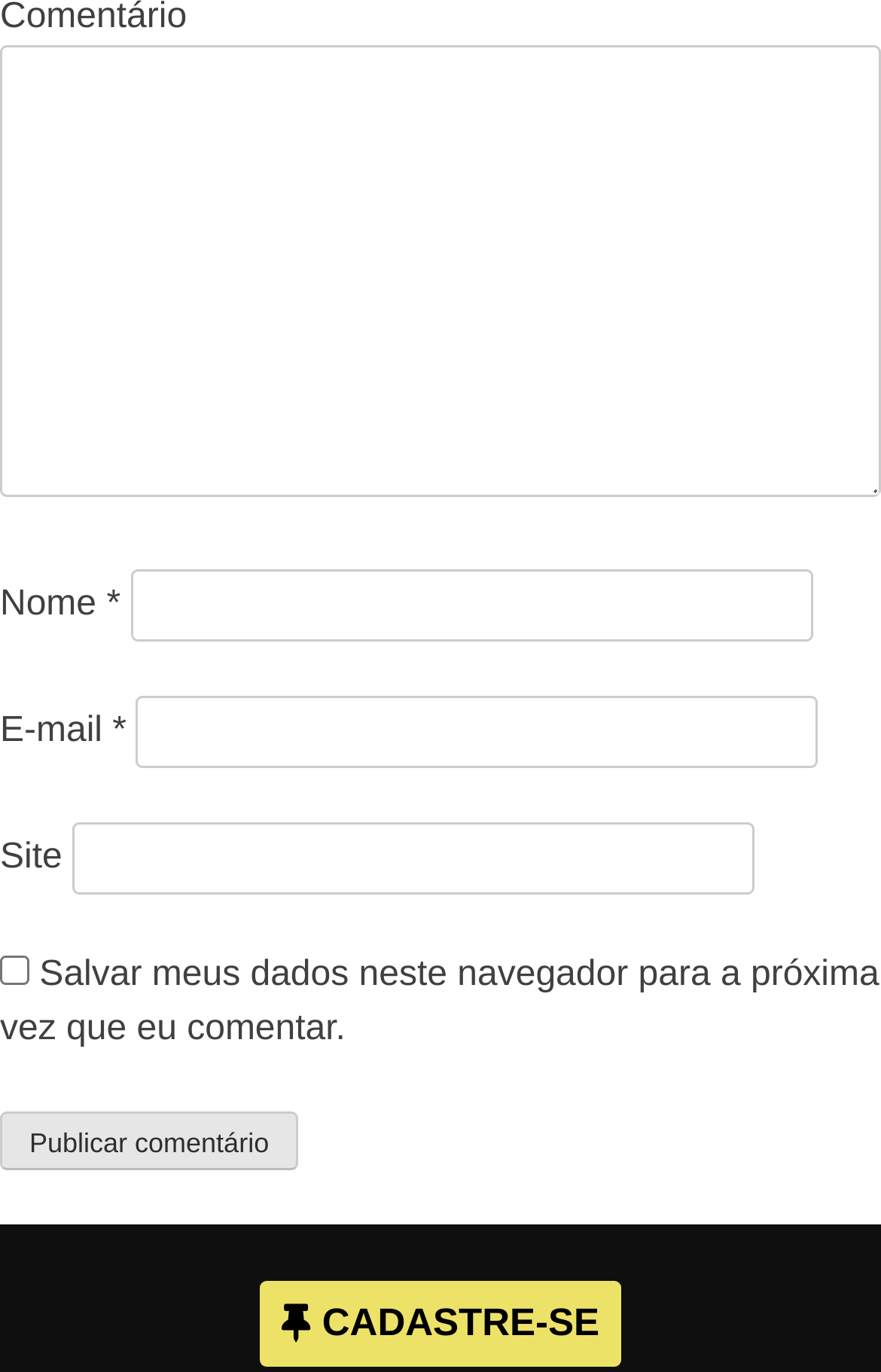Please provide a detailed answer to the question below based on the screenshot: 
What is the purpose of the checkbox?

The purpose of the checkbox is to save the user's data in the browser for the next time they comment, as indicated by the text 'Salvar meus dados neste navegador para a próxima vez que eu comentar'.